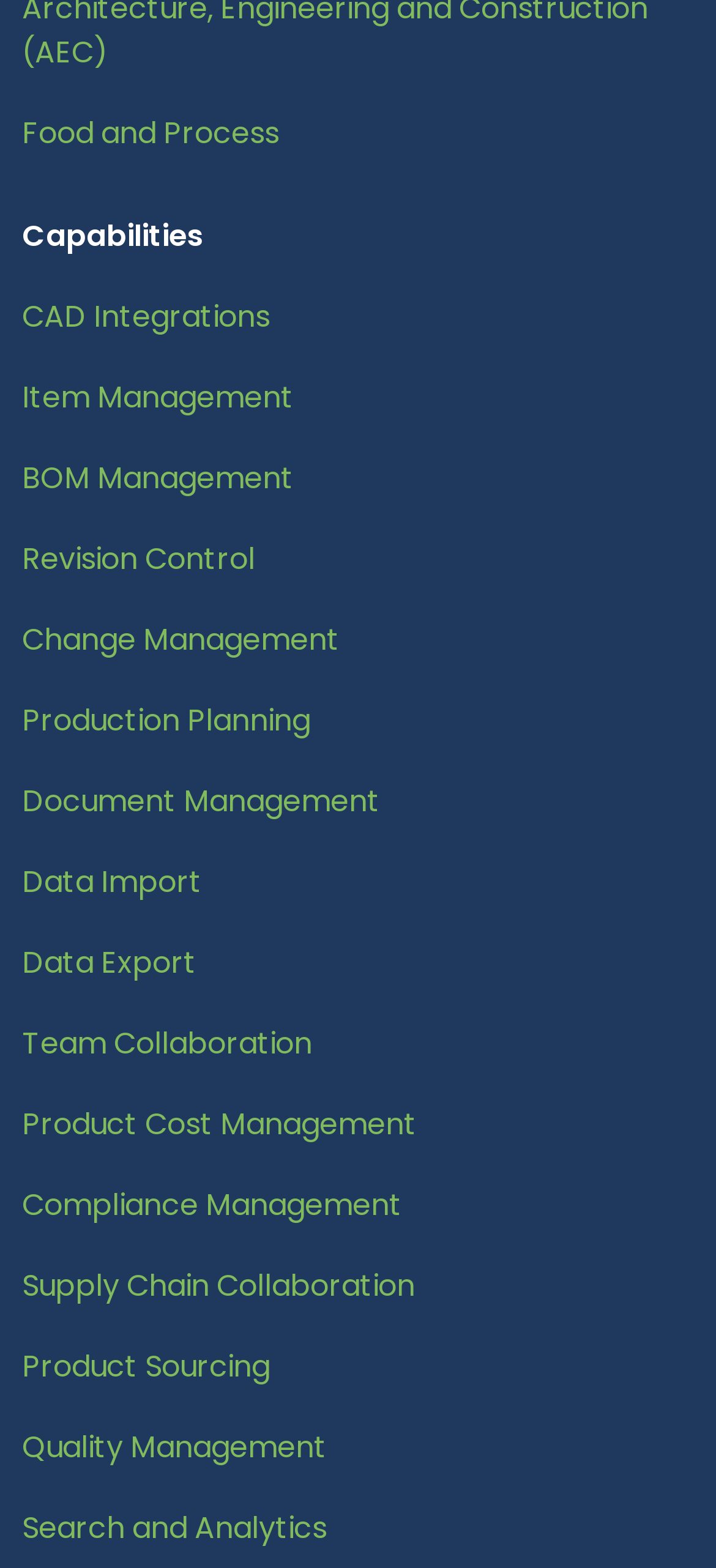Please determine the bounding box coordinates, formatted as (top-left x, top-left y, bottom-right x, bottom-right y), with all values as floating point numbers between 0 and 1. Identify the bounding box of the region described as: Data Import

[0.031, 0.549, 0.282, 0.576]